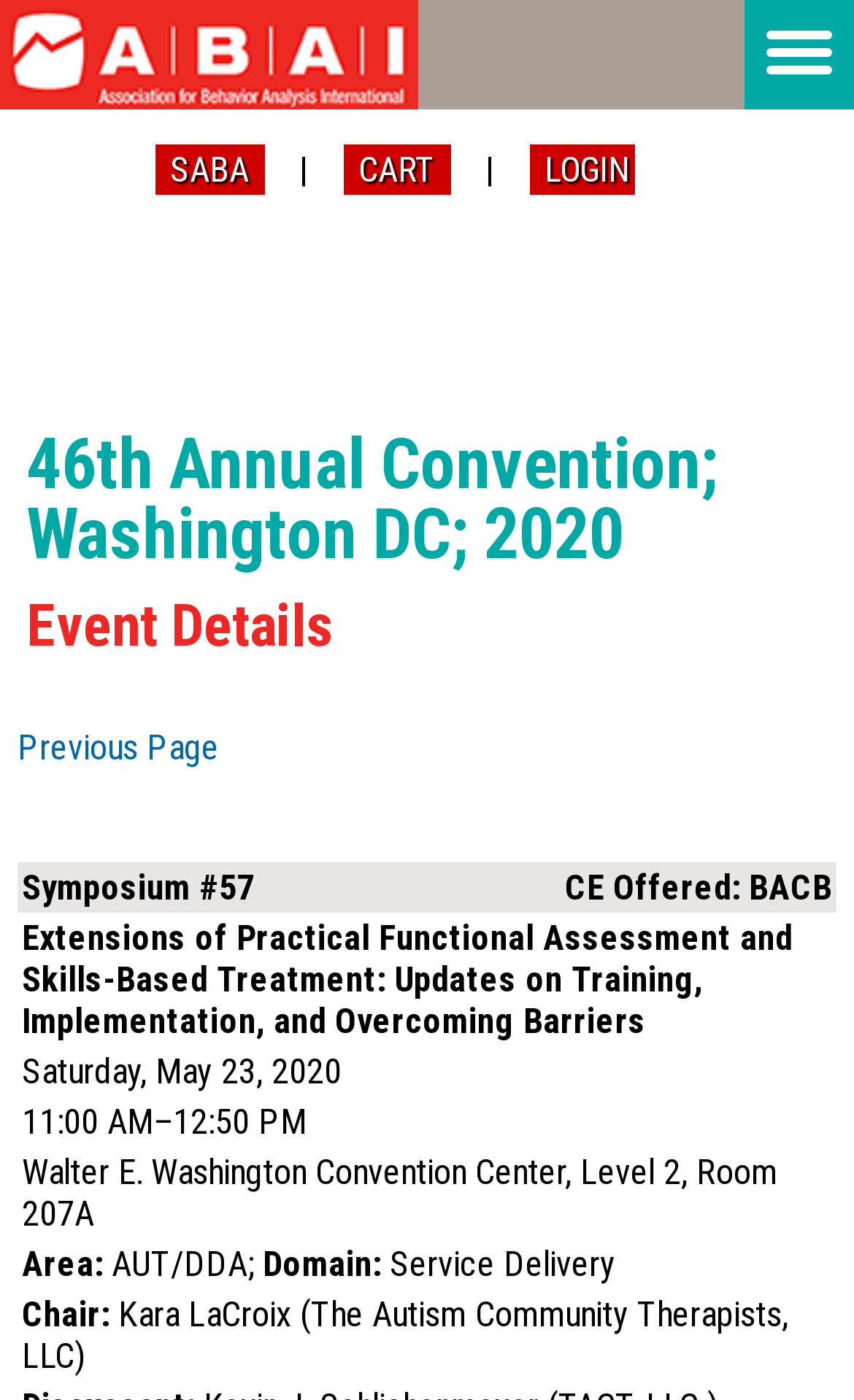Respond to the question below with a single word or phrase: What is the time of the event?

11:00 AM–12:50 PM